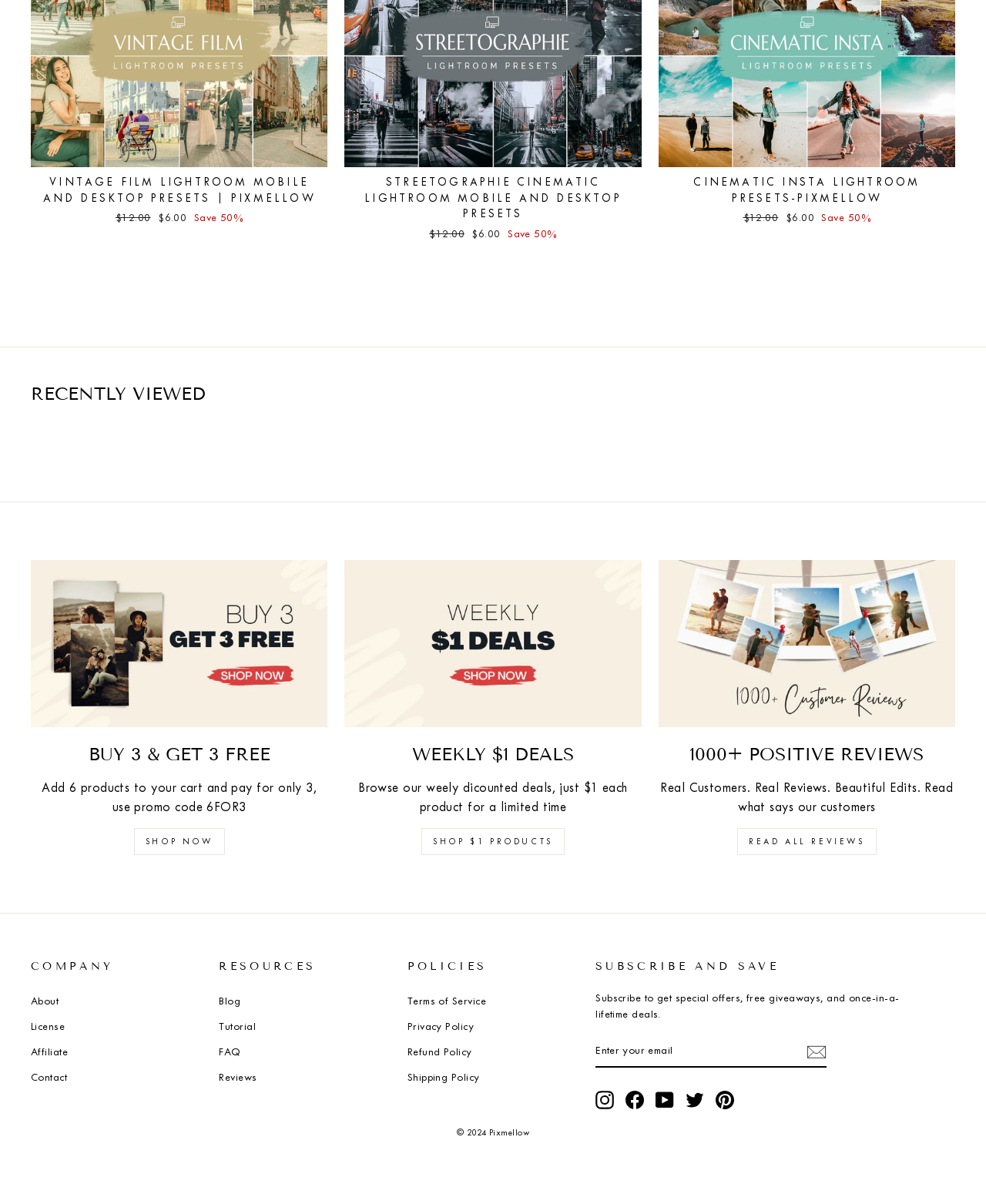Provide your answer in one word or a succinct phrase for the question: 
What is the purpose of the 'SUBSCRIBE AND SAVE' section?

To get special offers